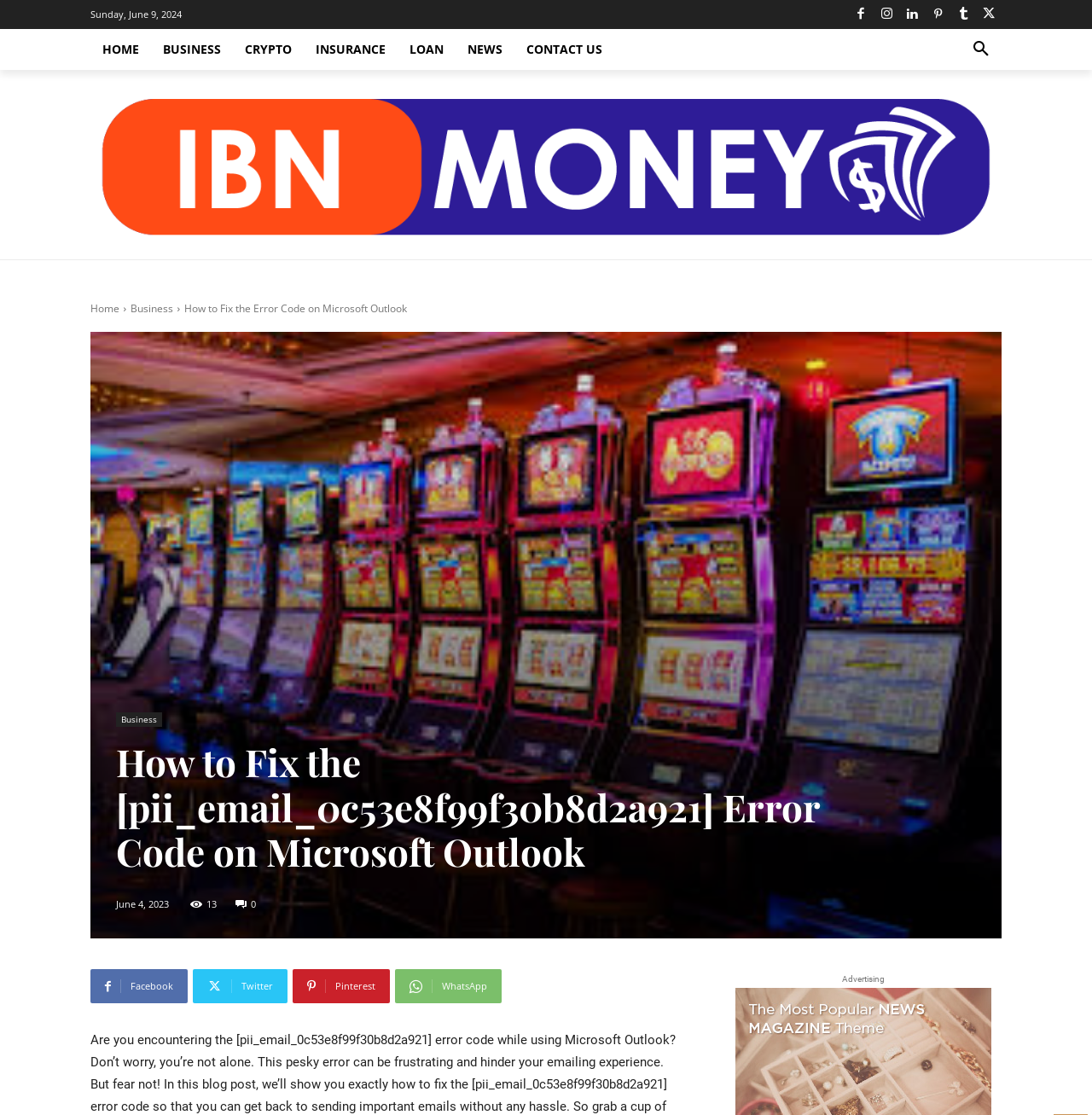How many social media links are at the bottom of the page?
Using the information presented in the image, please offer a detailed response to the question.

I counted the number of social media links at the bottom of the page, which are Facebook, Twitter, Pinterest, and WhatsApp, and found that there are 4 links.